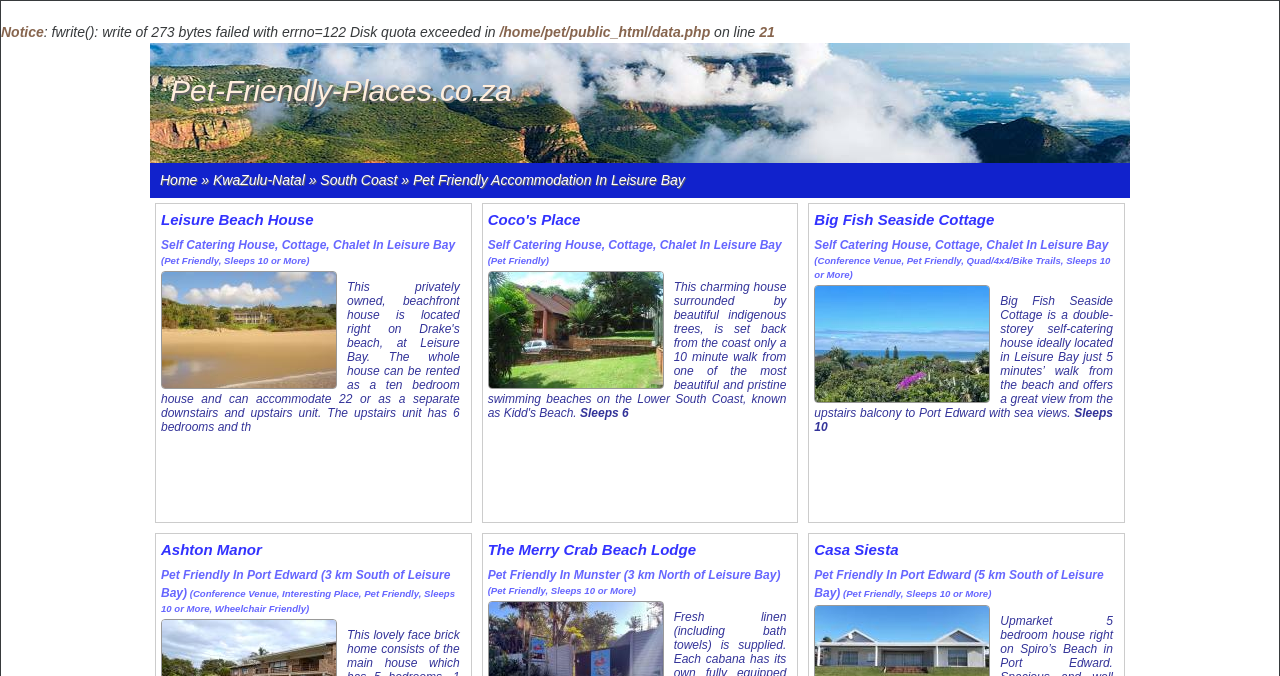Please provide a one-word or phrase answer to the question: 
What type of accommodation is offered in Leisure Bay?

Pet Friendly